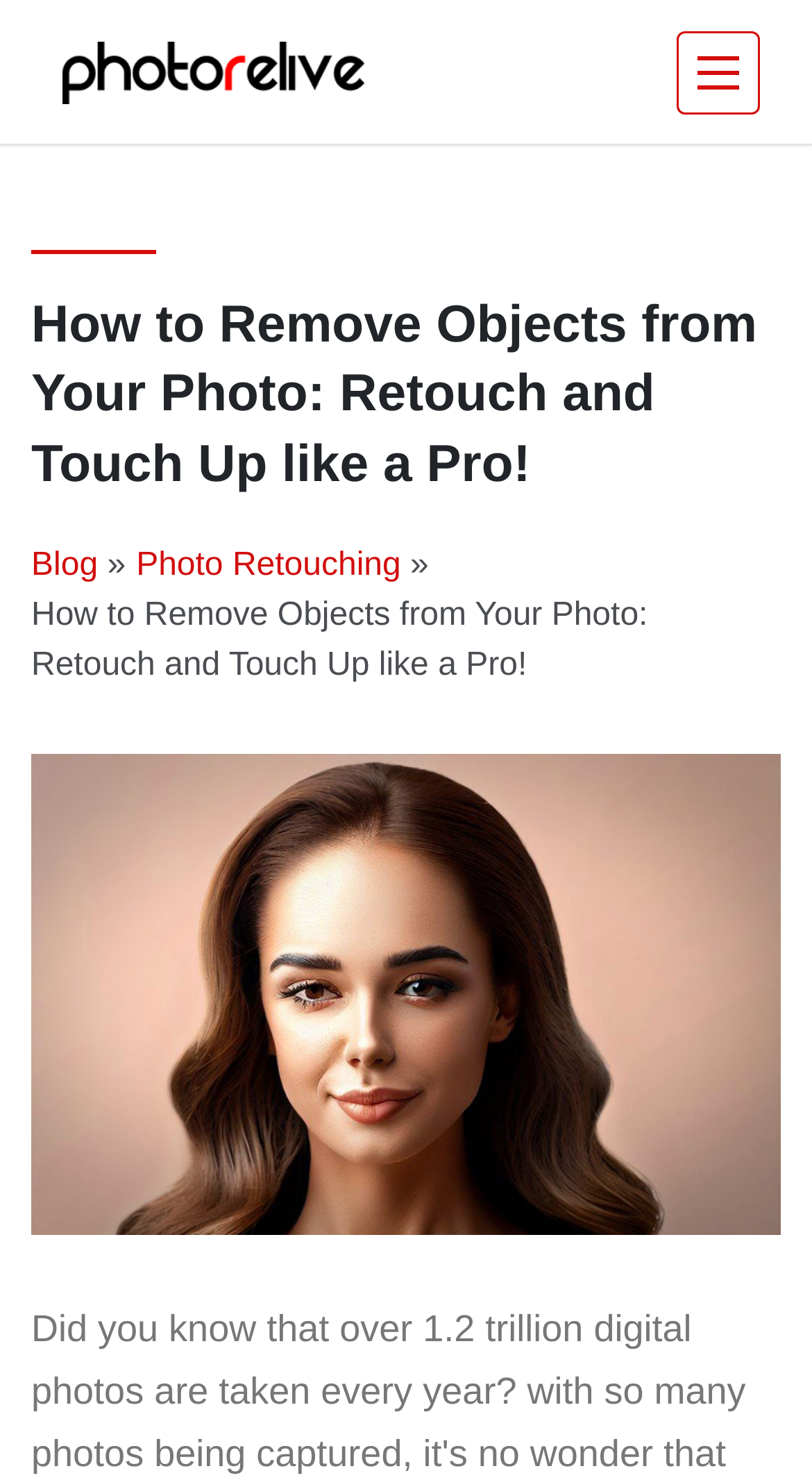Bounding box coordinates are specified in the format (top-left x, top-left y, bottom-right x, bottom-right y). All values are floating point numbers bounded between 0 and 1. Please provide the bounding box coordinate of the region this sentence describes: Blog

[0.038, 0.37, 0.121, 0.394]